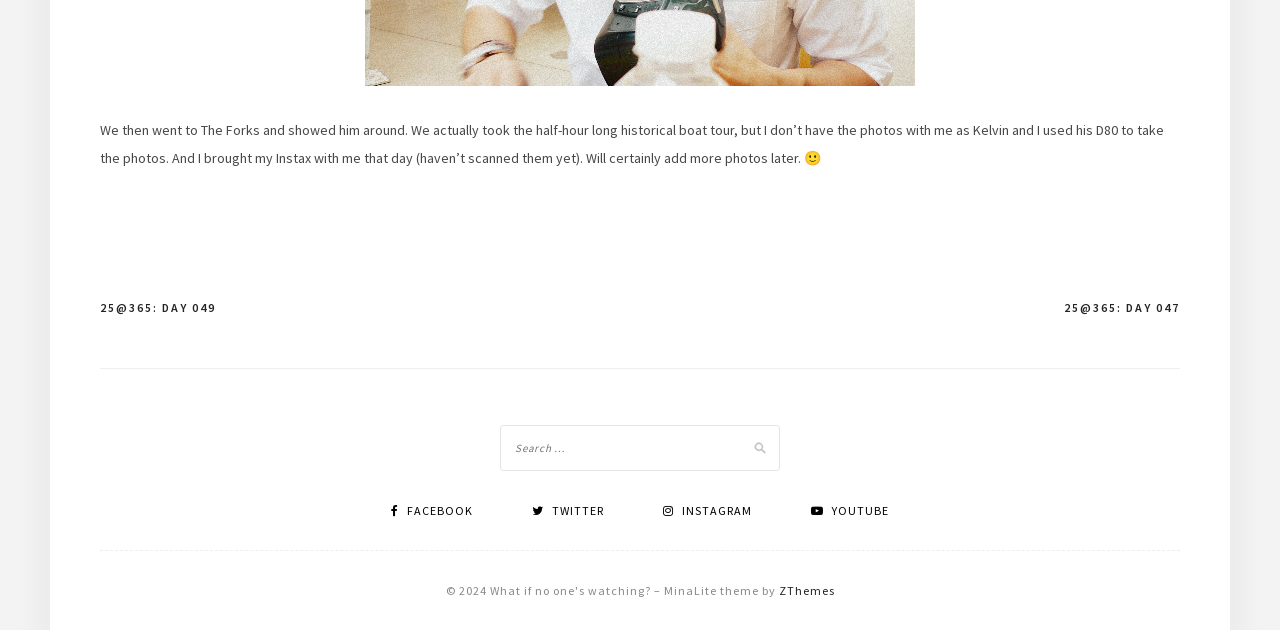Please determine the bounding box coordinates of the clickable area required to carry out the following instruction: "visit Facebook page". The coordinates must be four float numbers between 0 and 1, represented as [left, top, right, bottom].

[0.305, 0.799, 0.37, 0.822]